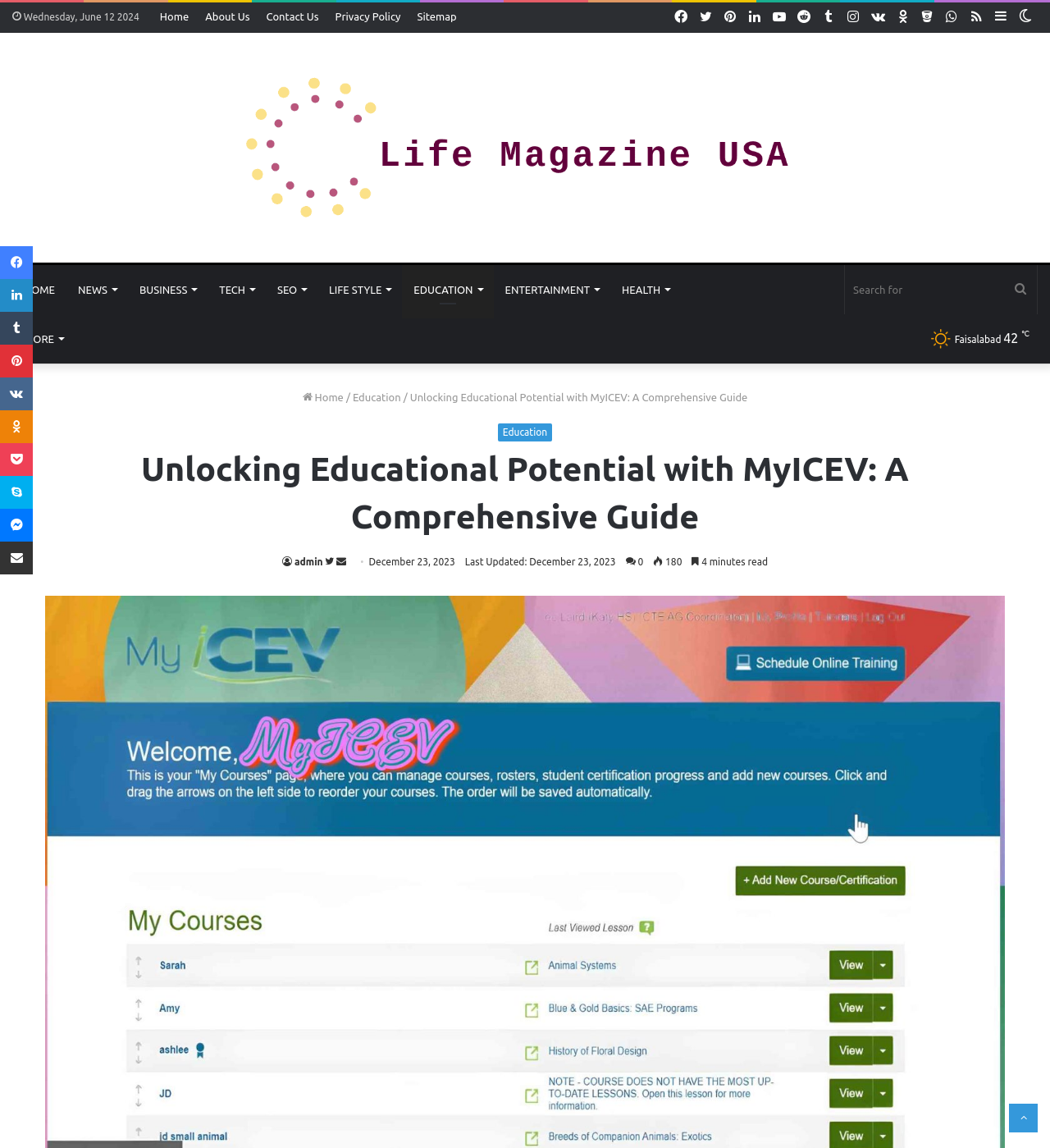Respond with a single word or short phrase to the following question: 
What is the current date?

Wednesday, June 12 2024